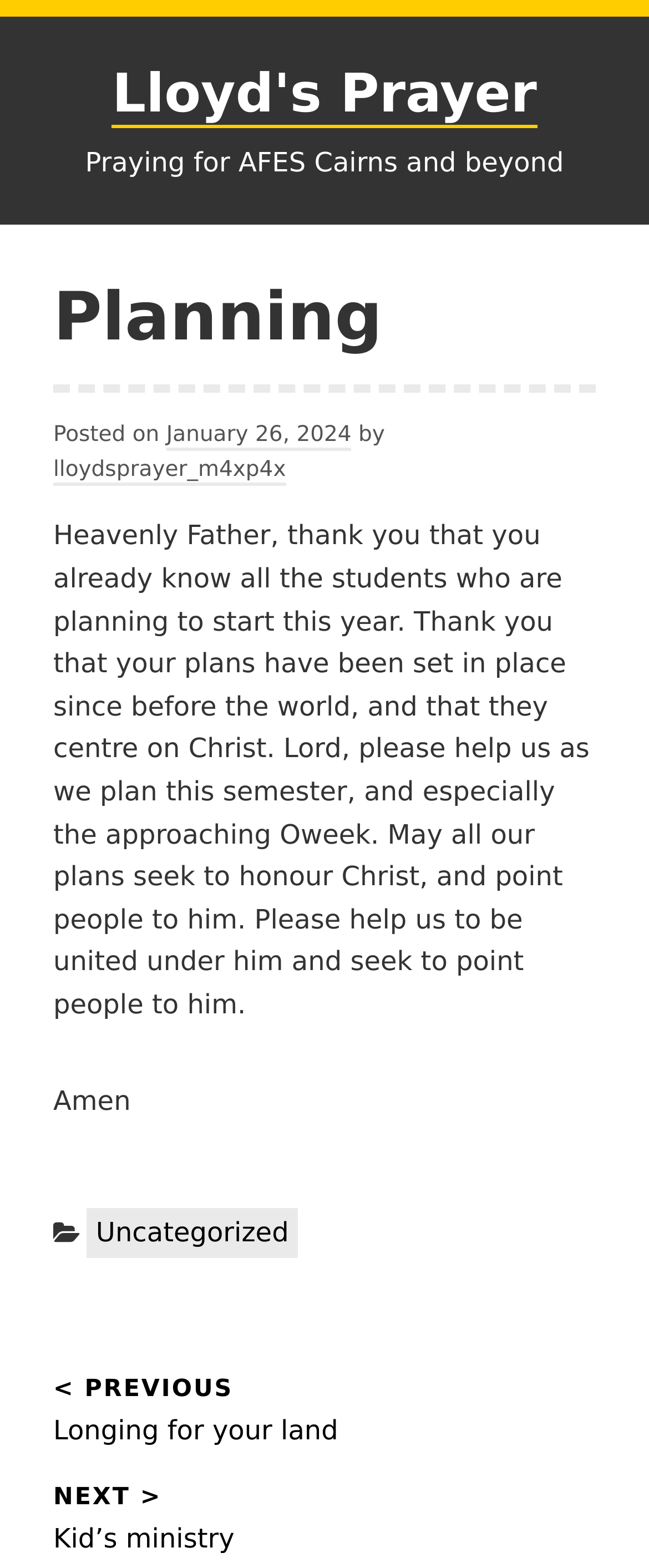Convey a detailed summary of the webpage, mentioning all key elements.

The webpage is about a prayer planning for AFES Cairns and beyond. At the top, there is a link to "Lloyd's Prayer" and a static text "Praying for AFES Cairns and beyond". Below this, there is an article section that takes up most of the page. 

The article section starts with a header "Planning" followed by a static text "Posted on" and a link to the date "January 26, 2024". Next to the date, there is a static text "by" and a link to the author "lloydsprayer_m4xp4x". 

The main content of the article is a prayer, which is a static text that spans across the majority of the article section. The prayer is addressed to "Heavenly Father" and asks for guidance and unity in planning the semester, especially during the approaching Oweek. The prayer ends with "Amen". 

At the bottom of the article section, there is a footer section that contains a static text "Categories:" followed by a link to "Uncategorized". Below this, there is a heading "Post navigation" with links to the previous post "Longing for your land" and the next post "Kid’s ministry".